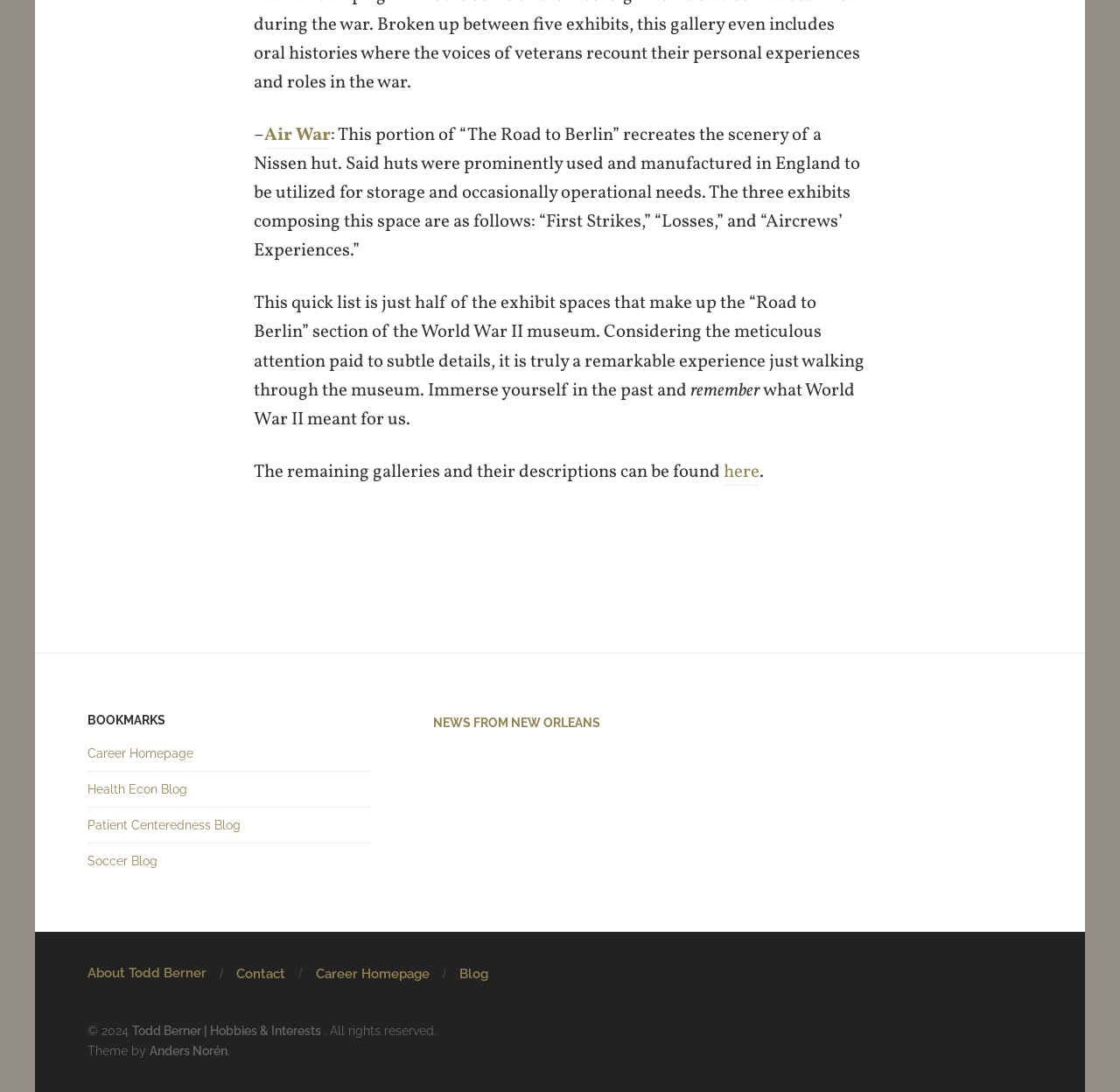Determine the bounding box coordinates for the area that should be clicked to carry out the following instruction: "Read about 'The Road to Berlin'".

[0.227, 0.112, 0.768, 0.241]